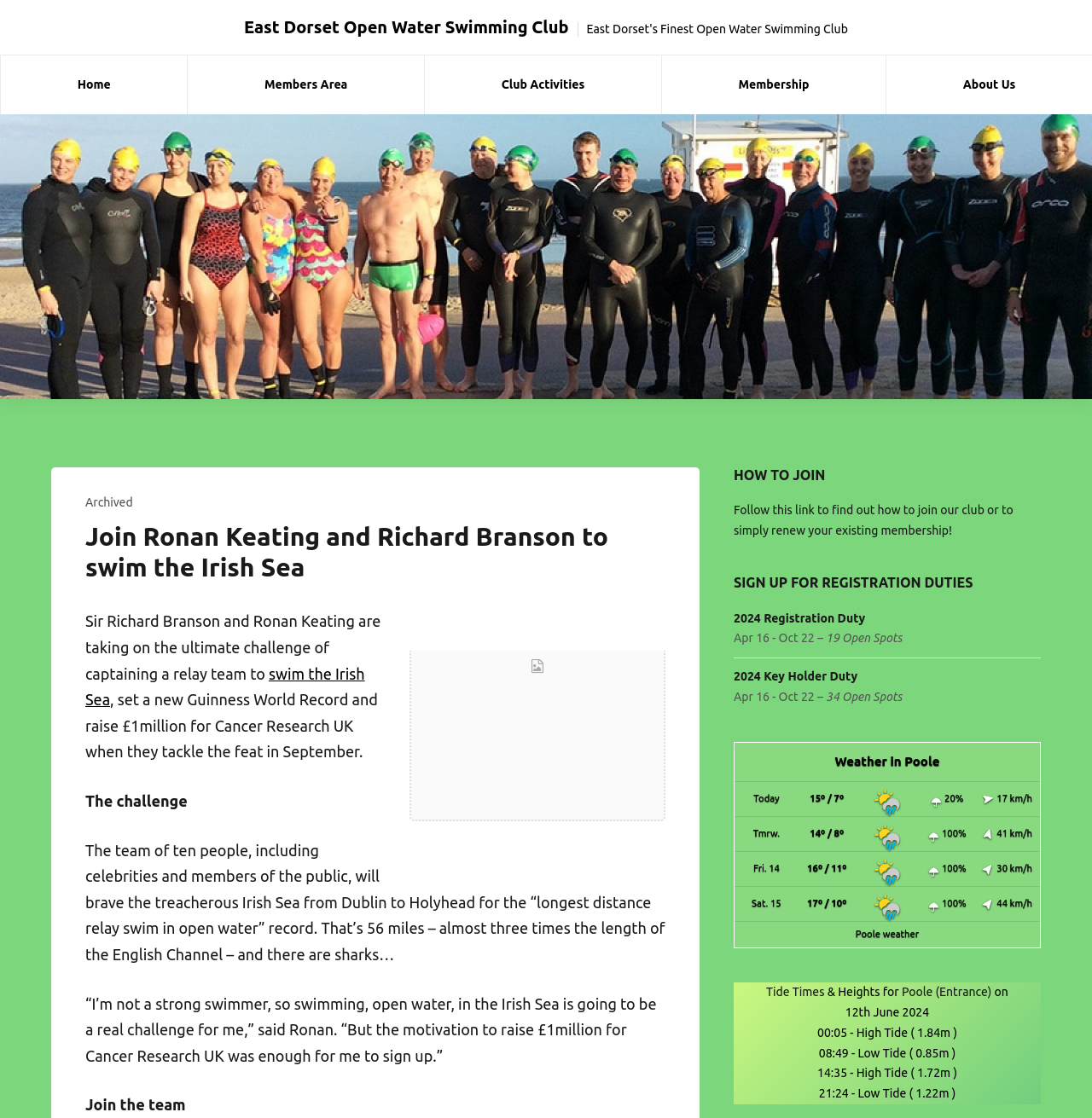Given the element description "Membership", identify the bounding box of the corresponding UI element.

[0.606, 0.05, 0.811, 0.103]